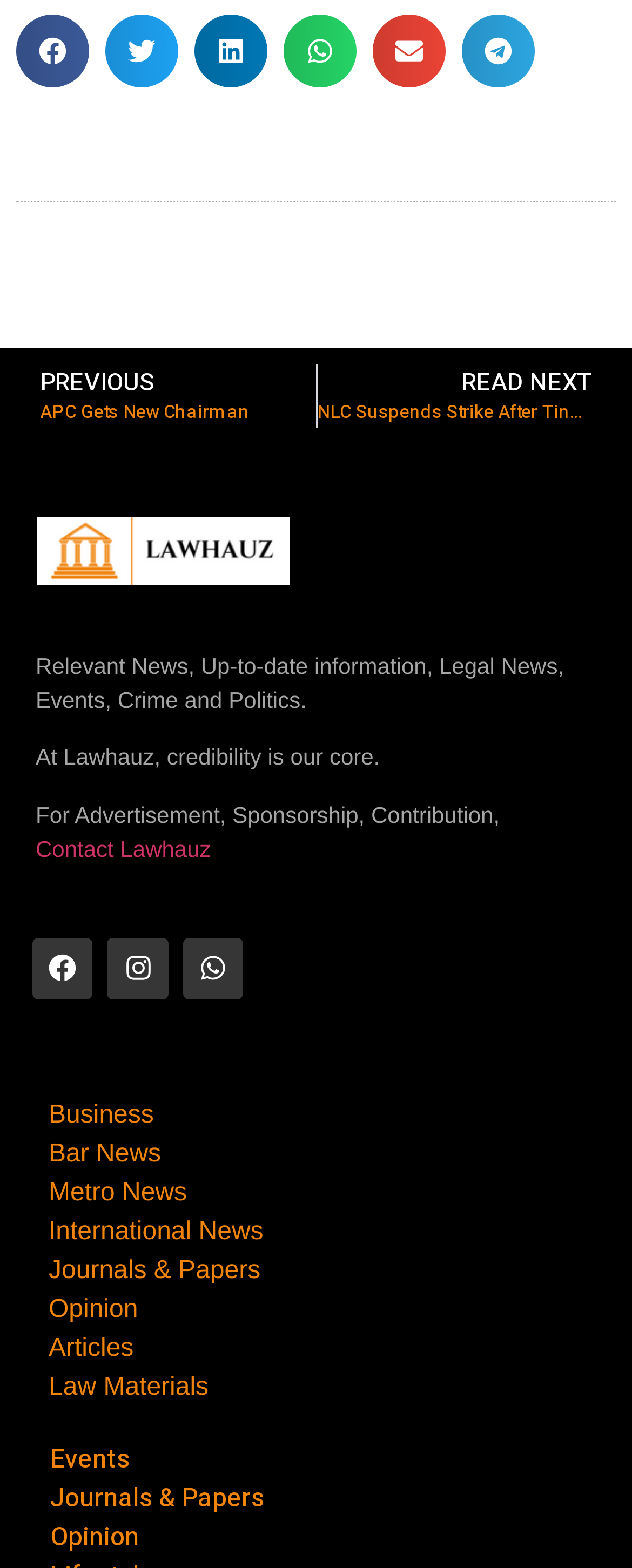What categories of news are available on the website?
Refer to the image and offer an in-depth and detailed answer to the question.

The links on the webpage include categories such as 'Business', 'Bar News', 'Metro News', 'International News', 'Journals & Papers', 'Opinion', 'Articles', and 'Law Materials', indicating that the website provides news and information in these categories.